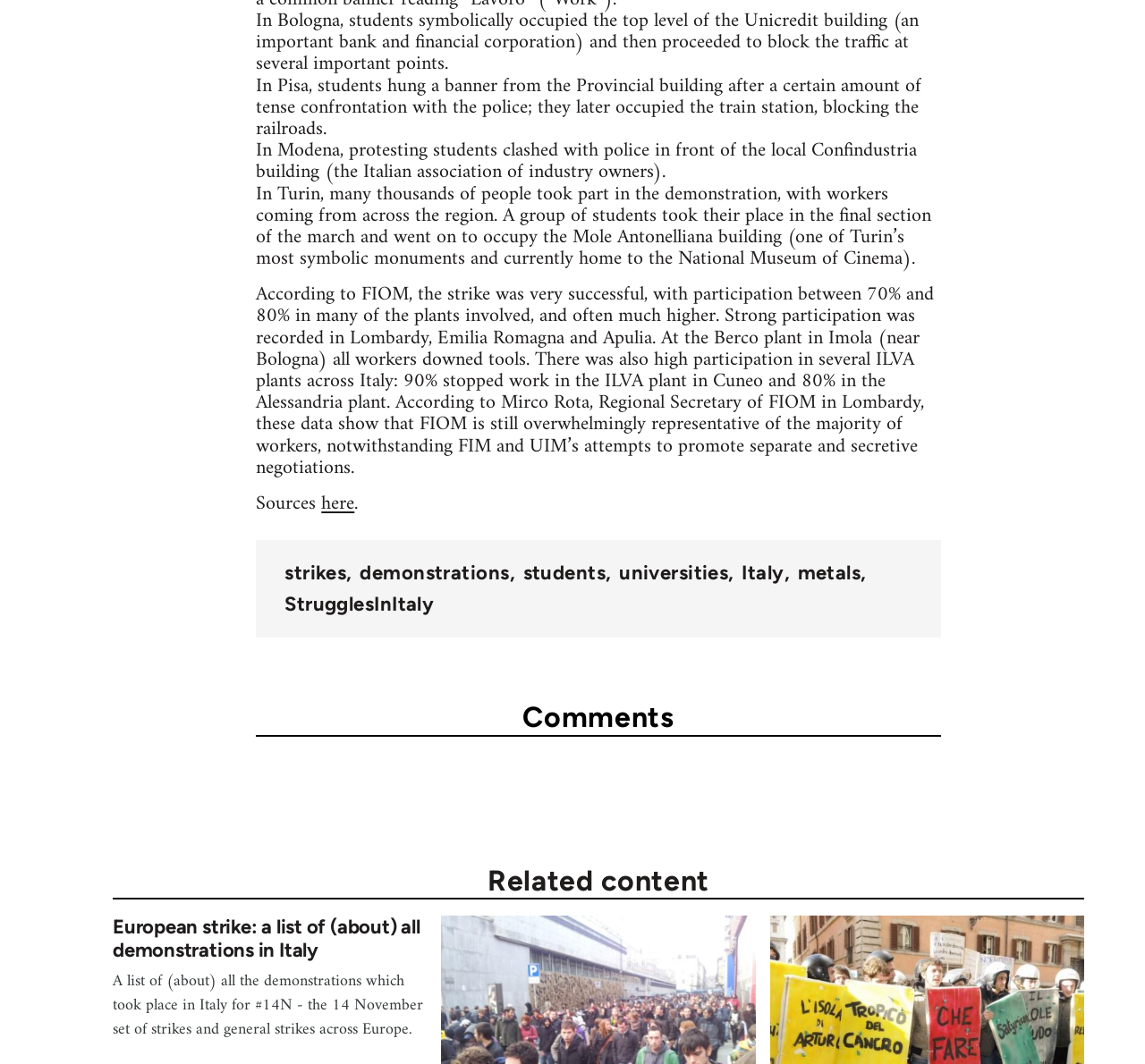Please find the bounding box coordinates of the section that needs to be clicked to achieve this instruction: "Read comments".

[0.224, 0.658, 0.822, 0.692]